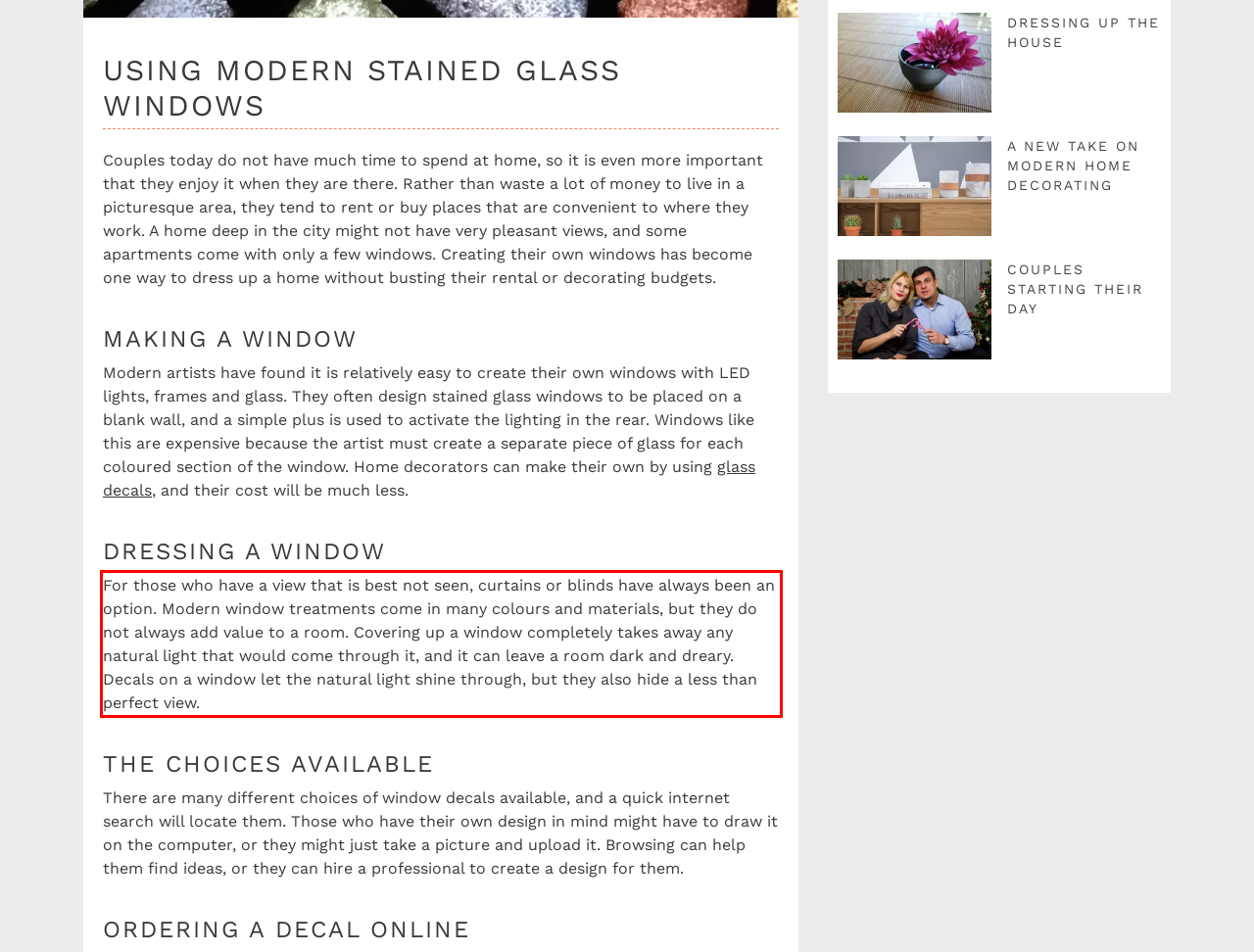Identify the text inside the red bounding box in the provided webpage screenshot and transcribe it.

For those who have a view that is best not seen, curtains or blinds have always been an option. Modern window treatments come in many colours and materials, but they do not always add value to a room. Covering up a window completely takes away any natural light that would come through it, and it can leave a room dark and dreary. Decals on a window let the natural light shine through, but they also hide a less than perfect view.